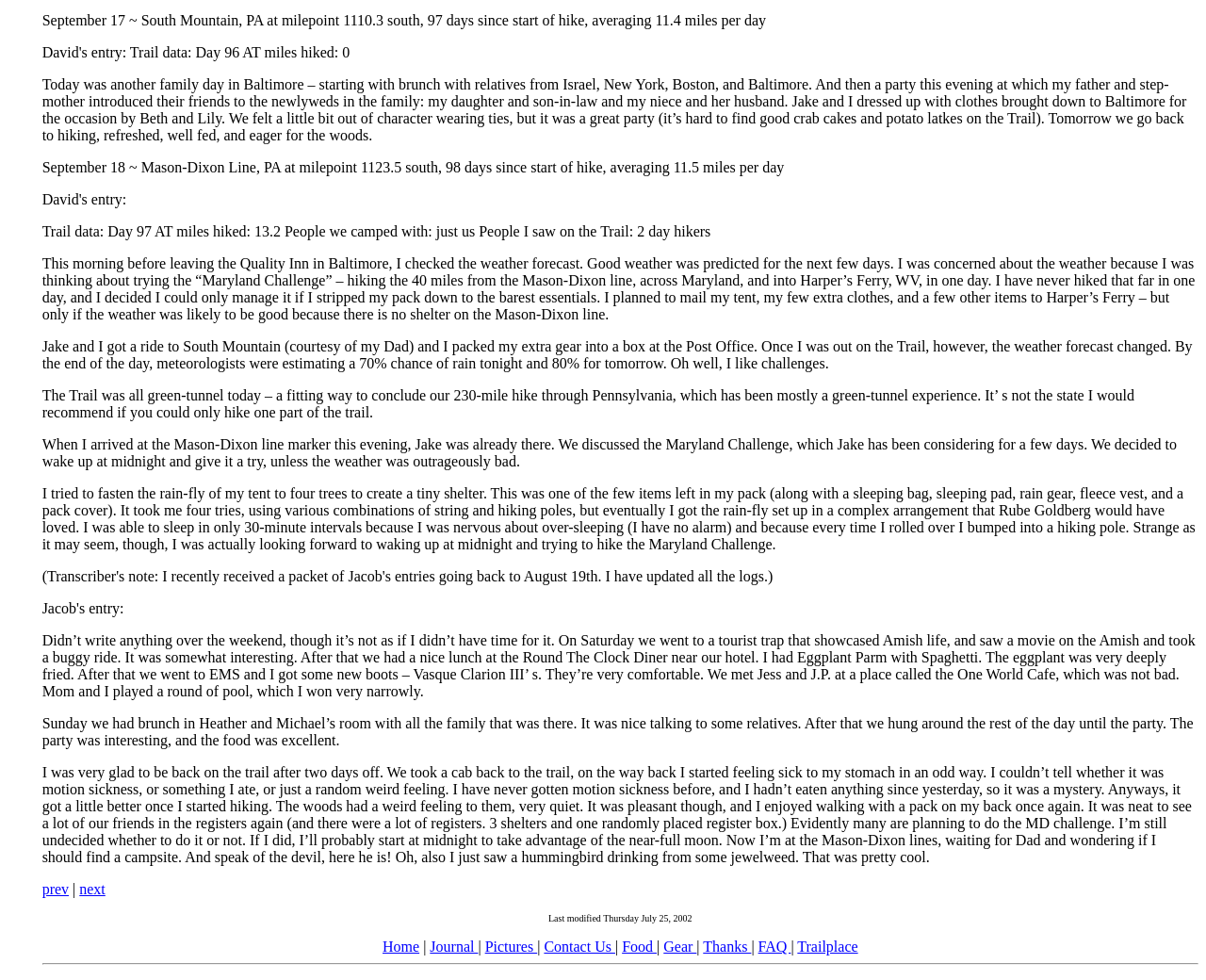Please locate the bounding box coordinates of the element that needs to be clicked to achieve the following instruction: "Go to the next post". The coordinates should be four float numbers between 0 and 1, i.e., [left, top, right, bottom].

None